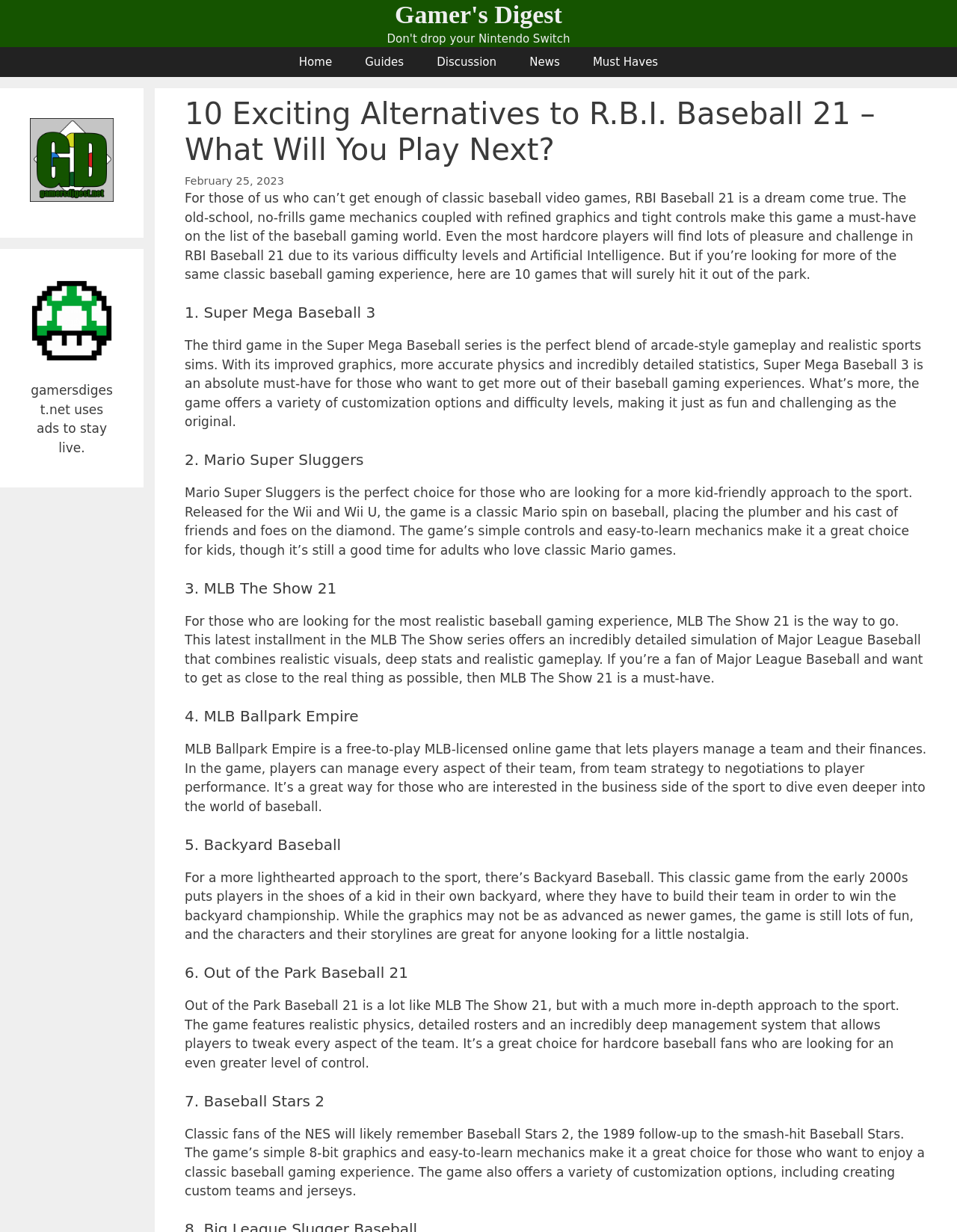Consider the image and give a detailed and elaborate answer to the question: 
What is the tone of Backyard Baseball?

The webpage describes Backyard Baseball as a game with a lighthearted approach to the sport, which suggests that it is a more casual and fun game compared to others.